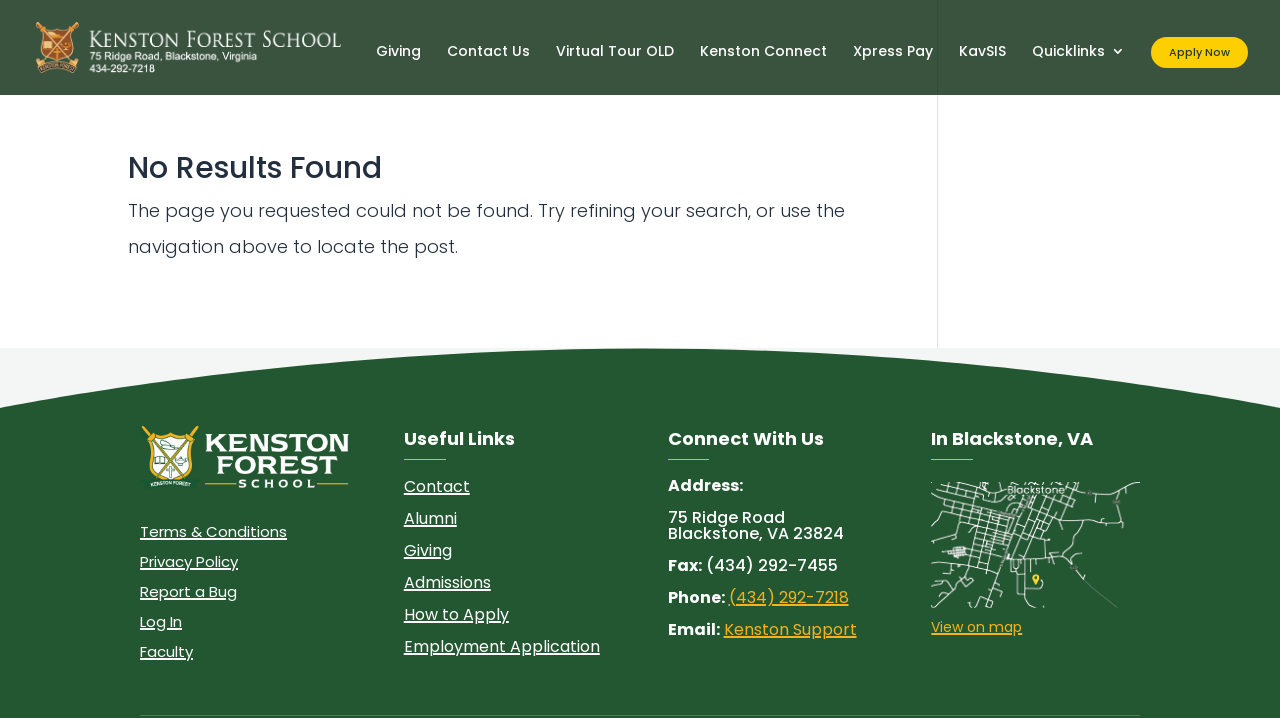Can you provide the bounding box coordinates for the element that should be clicked to implement the instruction: "go to home page"?

None